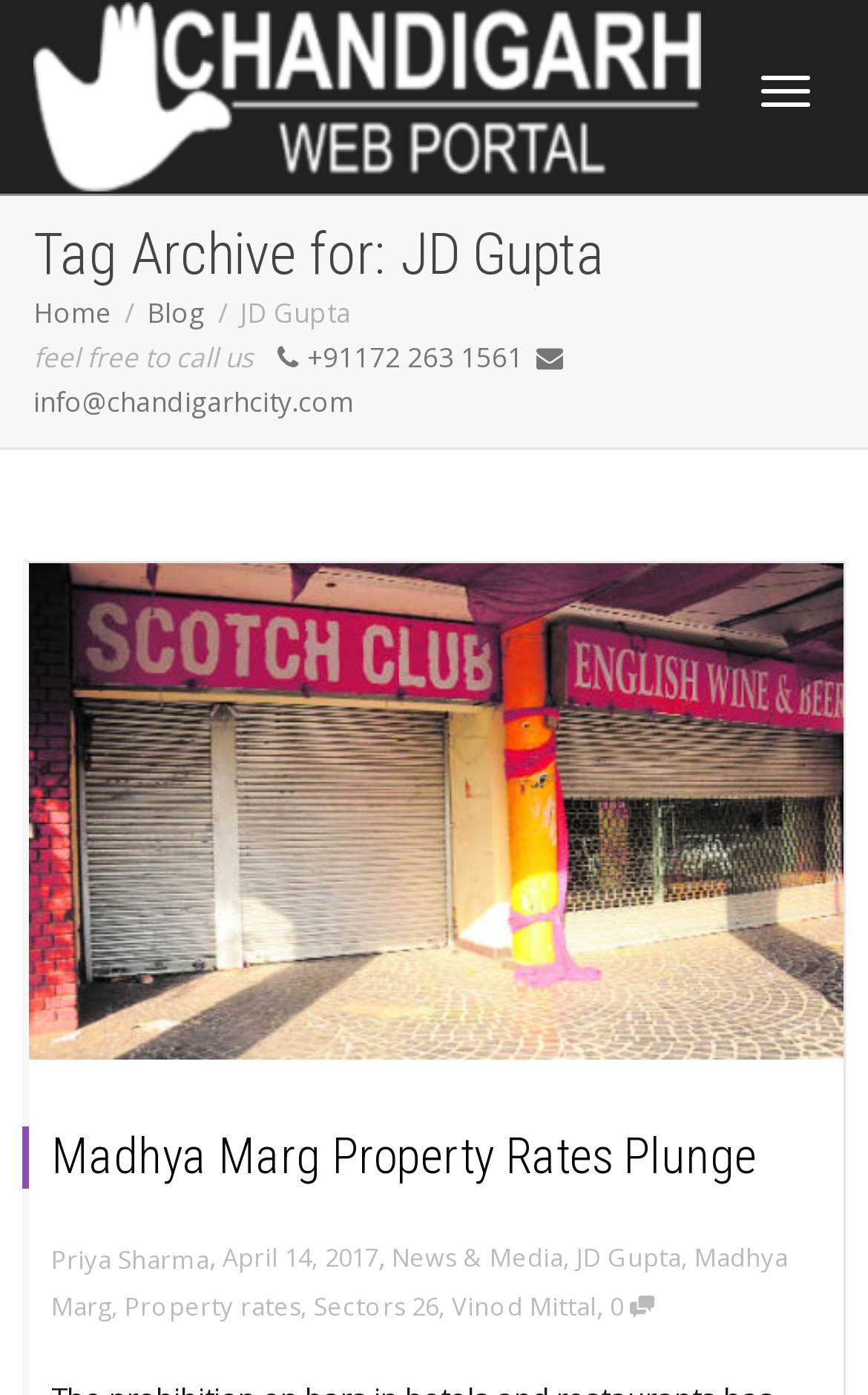Determine the bounding box coordinates of the clickable region to carry out the instruction: "Toggle navigation".

[0.849, 0.038, 0.962, 0.093]